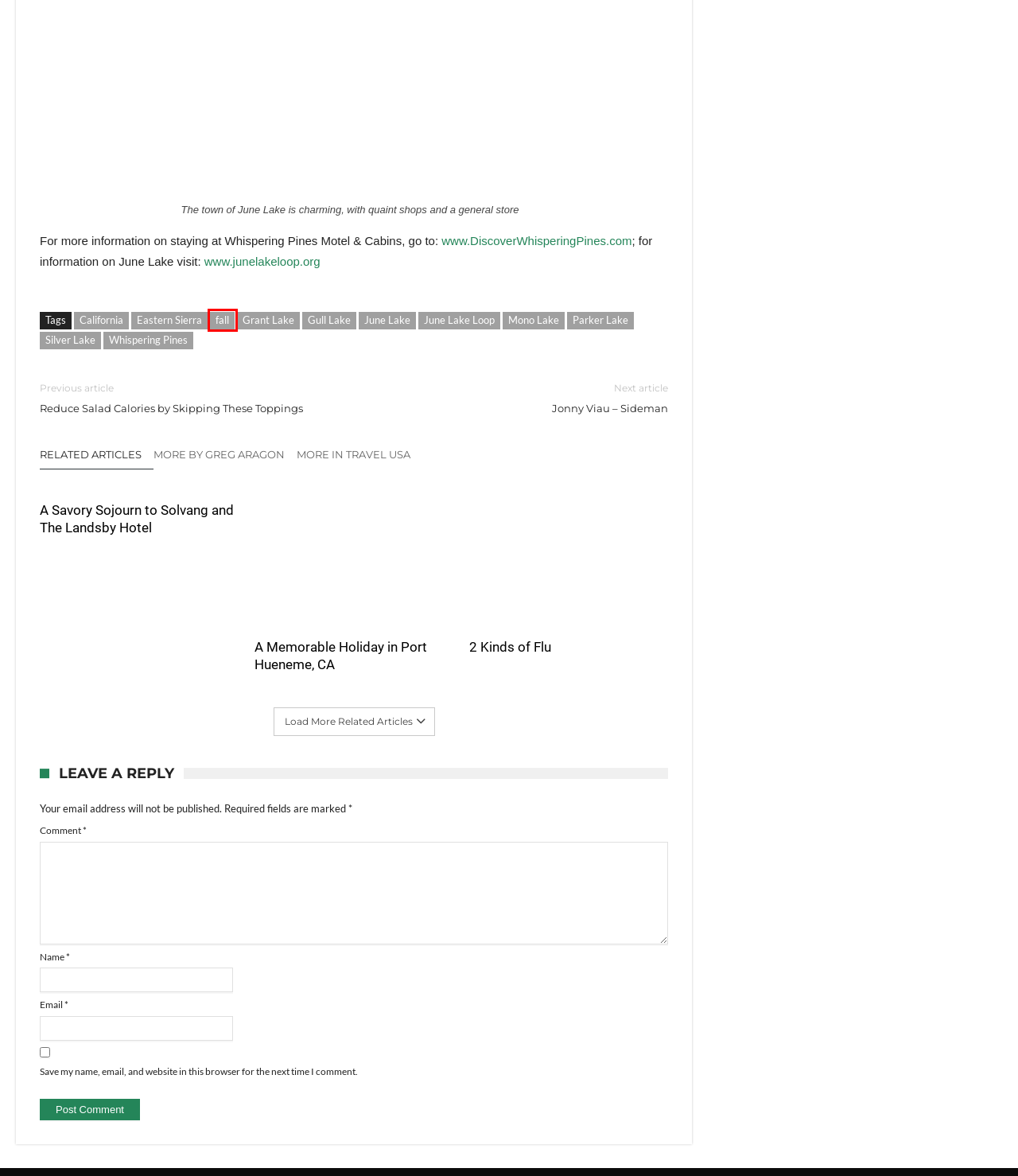Given a webpage screenshot with a red bounding box around a particular element, identify the best description of the new webpage that will appear after clicking on the element inside the red bounding box. Here are the candidates:
A. June Lake Loop – Traveling Boy
B. Grant Lake – Traveling Boy
C. Reduce Salad Calories by Skipping These Toppings – Traveling Boy
D. Silver Lake – Traveling Boy
E. fall – Traveling Boy
F. Whispering Pines – Traveling Boy
G. 2 Kinds of Flu – Traveling Boy
H. Gull Lake – Traveling Boy

E